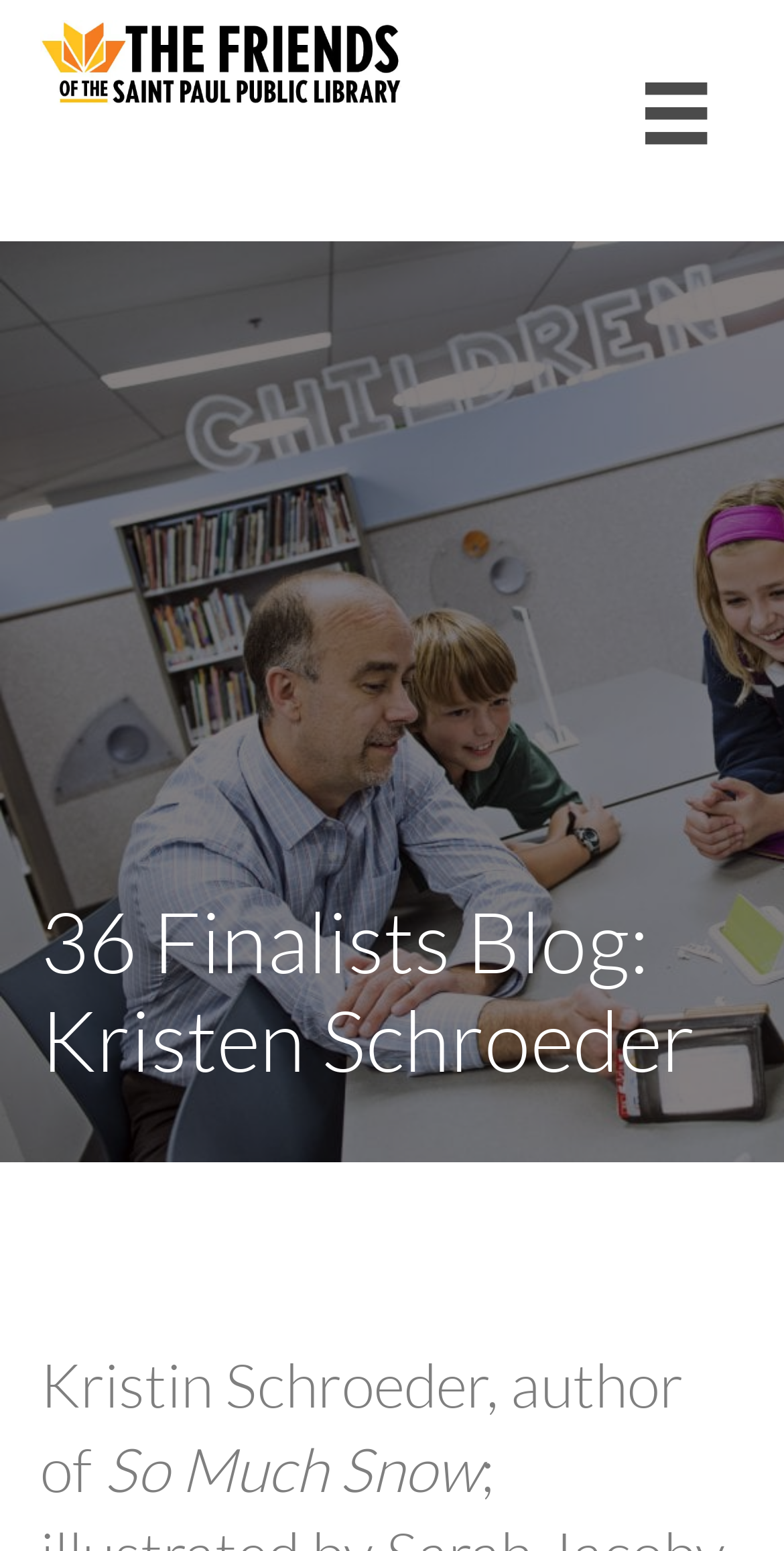Please find the bounding box for the UI element described by: "About Us".

None